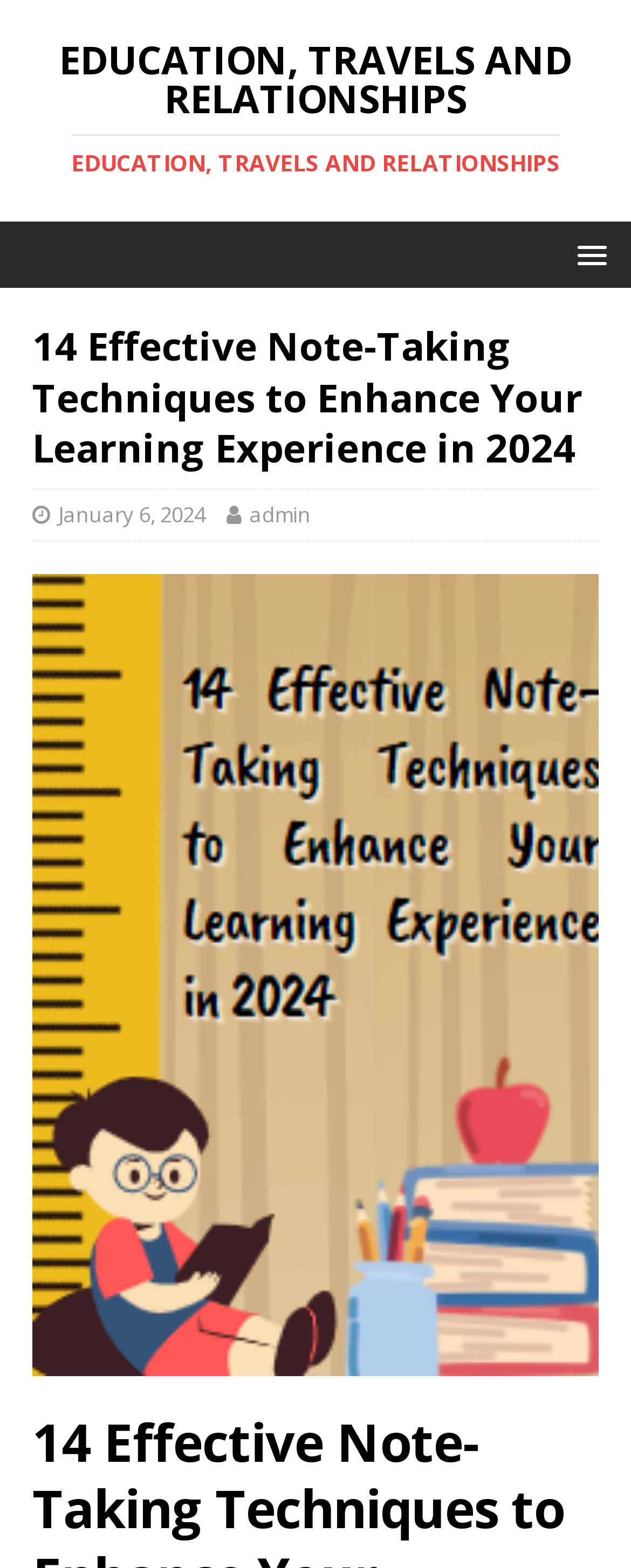Provide a short, one-word or phrase answer to the question below:
What is the purpose of the image in the blog post?

Illustration